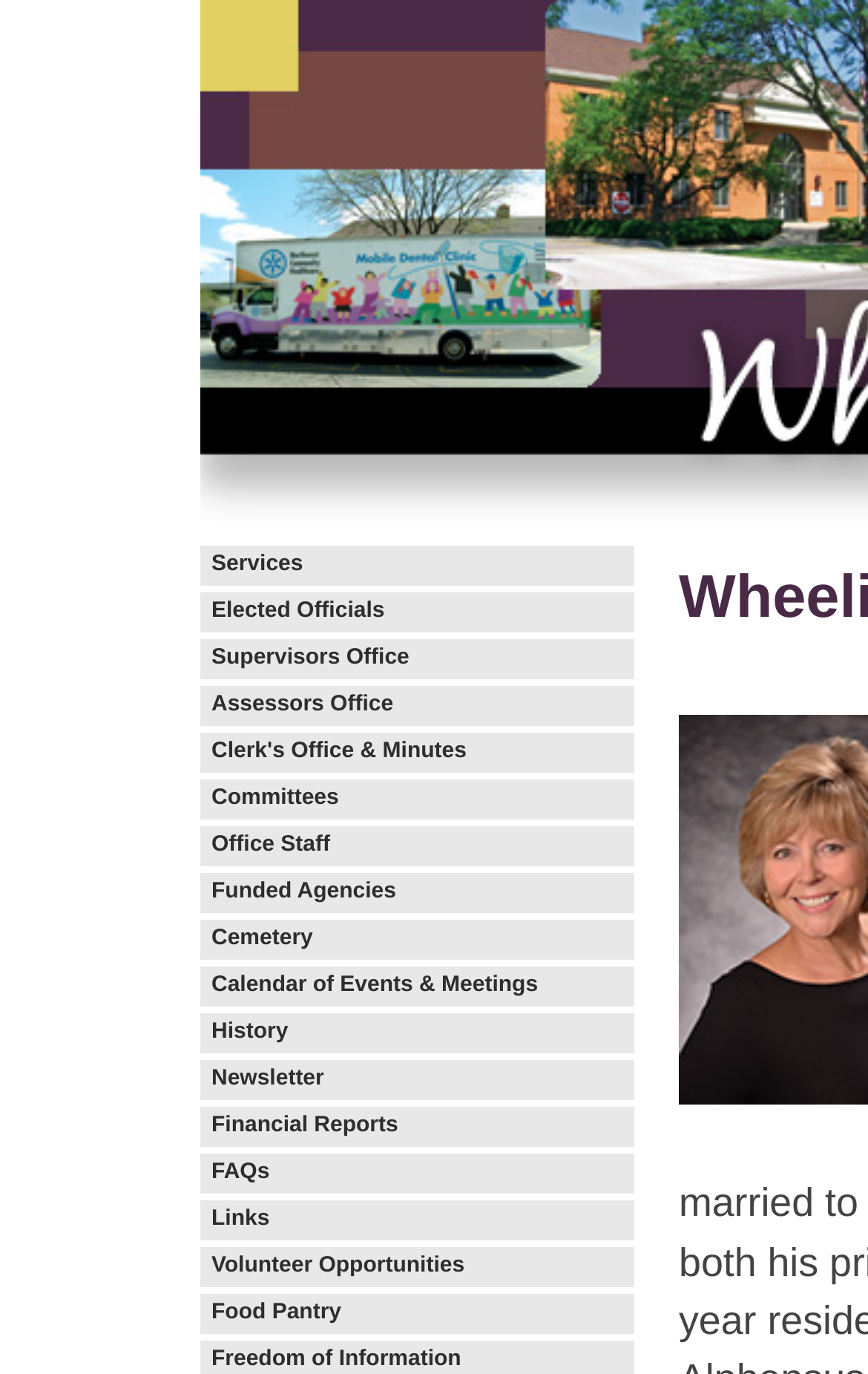Find the bounding box coordinates for the element that must be clicked to complete the instruction: "Click the 'Tools' button". The coordinates should be four float numbers between 0 and 1, indicated as [left, top, right, bottom].

None